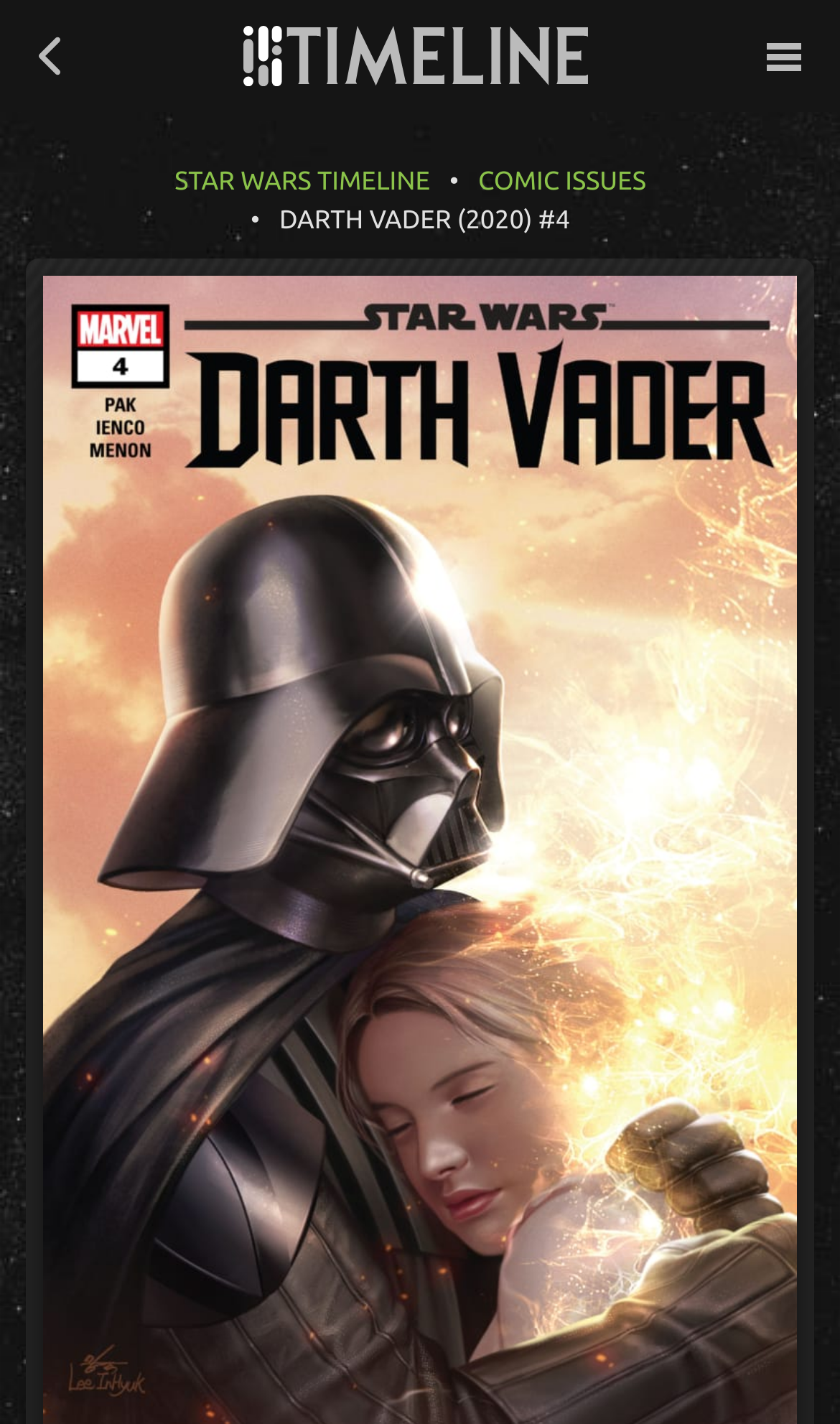Extract the primary header of the webpage and generate its text.

DARTH VADER (2020) #4